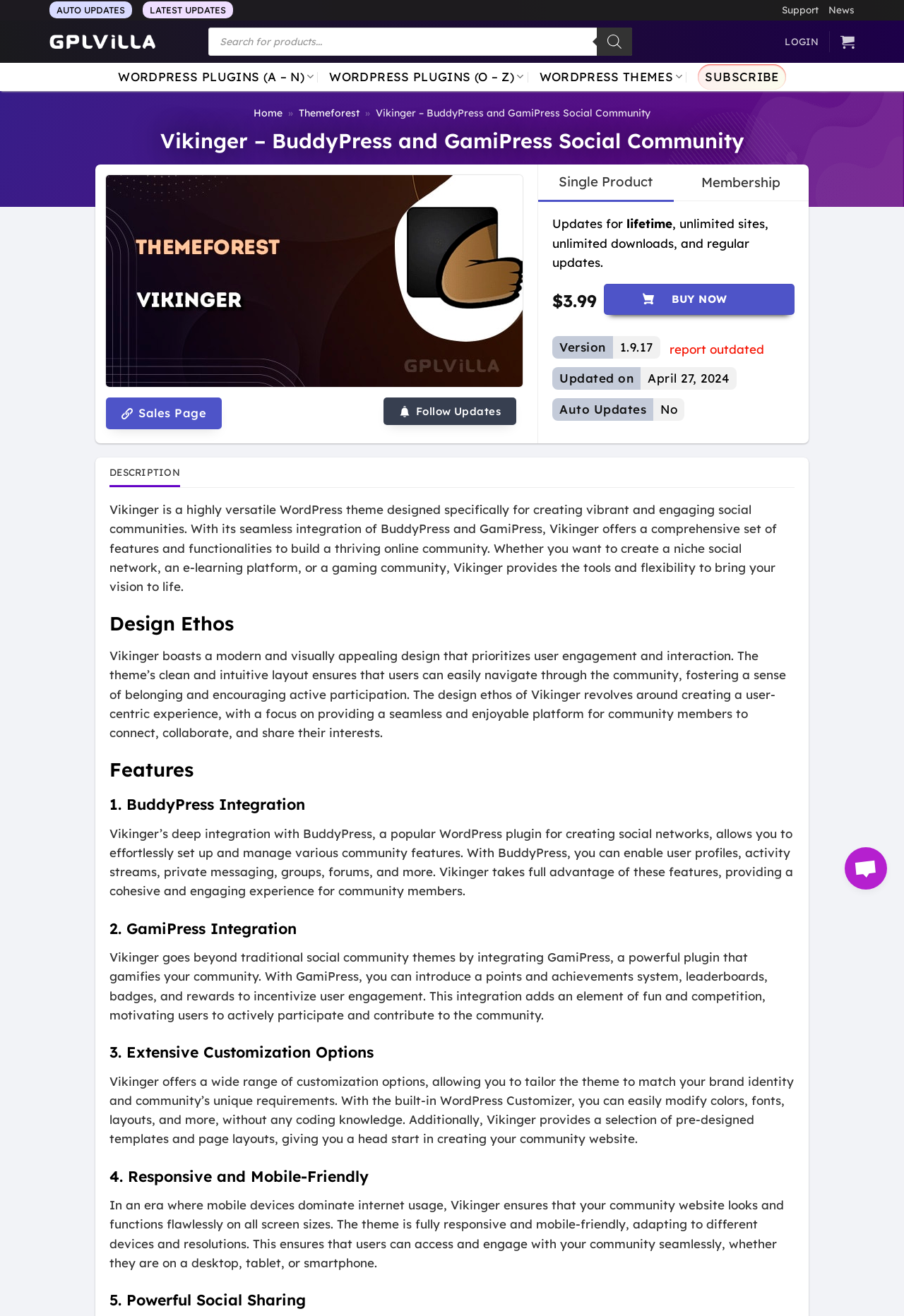What is the version of the theme? Refer to the image and provide a one-word or short phrase answer.

1.9.17